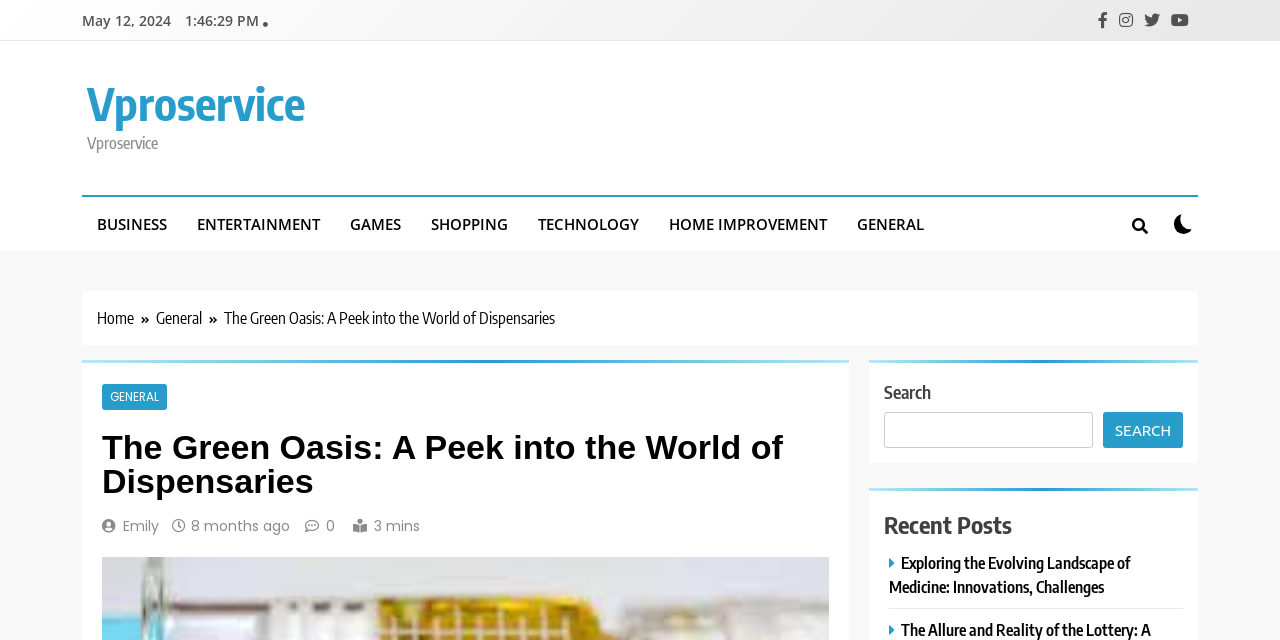Please determine the bounding box coordinates of the element to click in order to execute the following instruction: "Click on the BUSINESS link". The coordinates should be four float numbers between 0 and 1, specified as [left, top, right, bottom].

[0.064, 0.308, 0.142, 0.392]